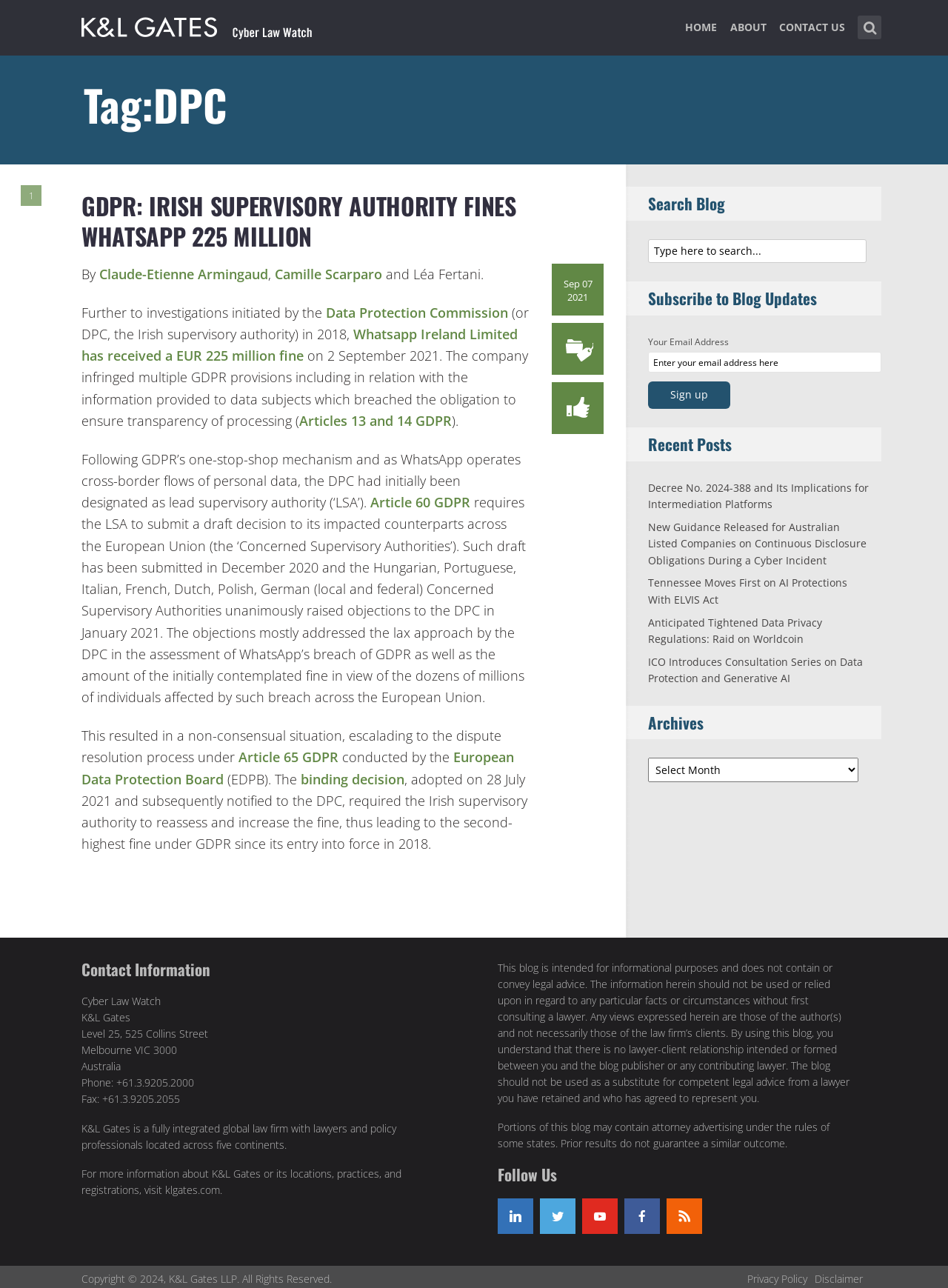Explain the contents of the webpage comprehensively.

The webpage is titled "DPC – Cyber Law Watch" and has a search bar at the top right corner. Below the search bar, there are four navigation links: "HOME", "ABOUT", "CONTACT US", and a tag "DPC". 

The main content of the webpage is an article with the title "GDPR: IRISH SUPERVISORY AUTHORITY FINES WHATSAPP 225 MILLION". The article is divided into several sections, including the title, date "Sep 07 2021", authors "Claude-Etienne Armingaud, Camille Scarparo, and Léa Fertani", and the main content. The main content discusses the fine imposed on WhatsApp Ireland Limited by the Irish supervisory authority, the Data Protection Commission (DPC), and the subsequent dispute resolution process.

On the right side of the webpage, there are several sections, including "Search Blog", "Subscribe to Blog Updates", "Recent Posts", and "Archives". The "Recent Posts" section lists several article titles with links, and the "Archives" section has a dropdown menu.

At the bottom of the webpage, there is a section with contact information, including the address, phone number, and fax number of K&L Gates, a global law firm. There is also a disclaimer stating that the blog is intended for informational purposes and does not contain or convey legal advice.

Additionally, there are social media links at the bottom right corner, including LinkedIn, Twitter, YouTube, Facebook, and RSS. The webpage also has a copyright notice at the very bottom, along with links to the Privacy Policy and Disclaimer.